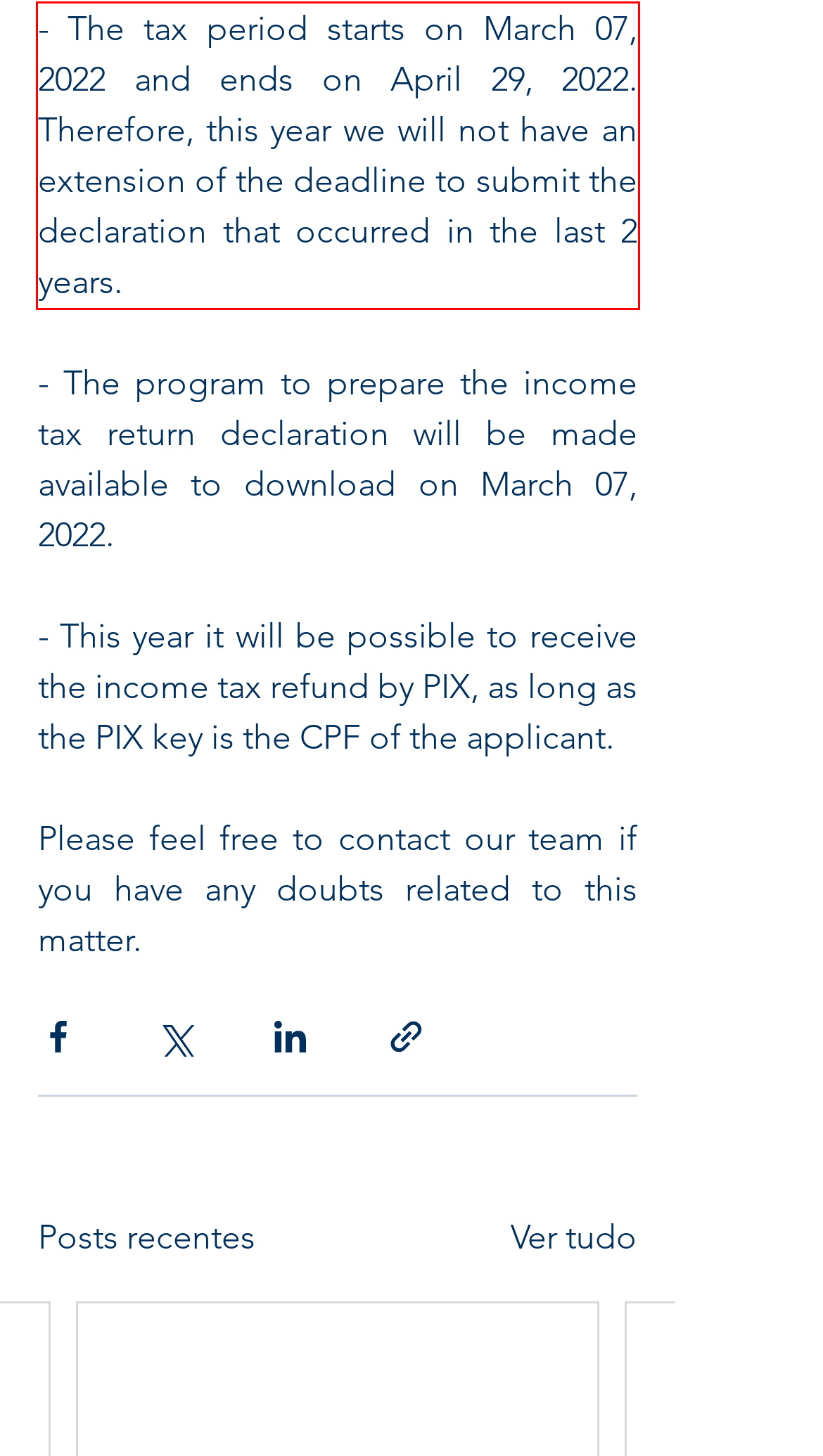Identify and transcribe the text content enclosed by the red bounding box in the given screenshot.

- The tax period starts on March 07, 2022 and ends on April 29, 2022. Therefore, this year we will not have an extension of the deadline to submit the declaration that occurred in the last 2 years.